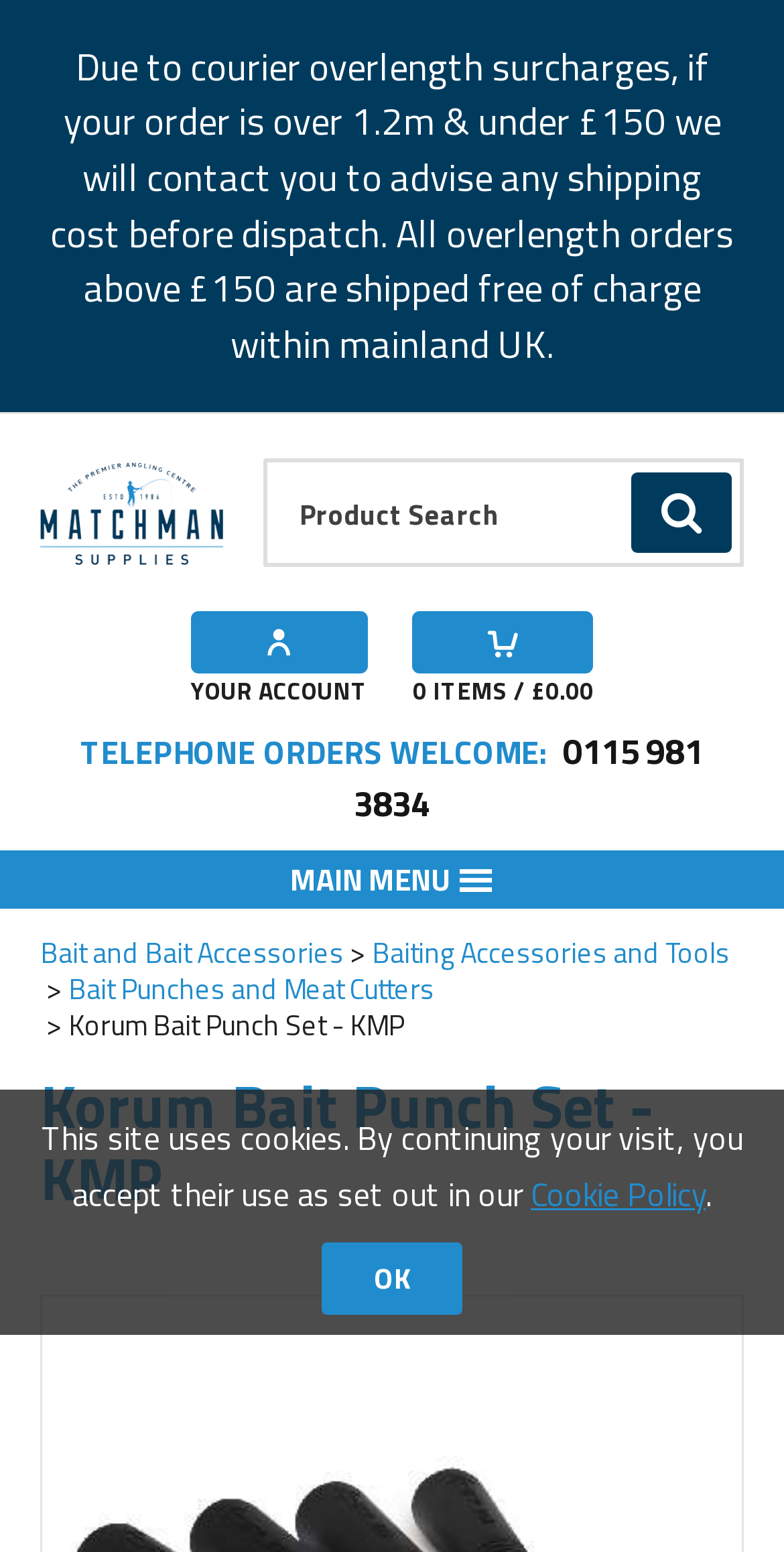Specify the bounding box coordinates of the element's region that should be clicked to achieve the following instruction: "Call for telephone orders". The bounding box coordinates consist of four float numbers between 0 and 1, in the format [left, top, right, bottom].

[0.451, 0.466, 0.897, 0.535]